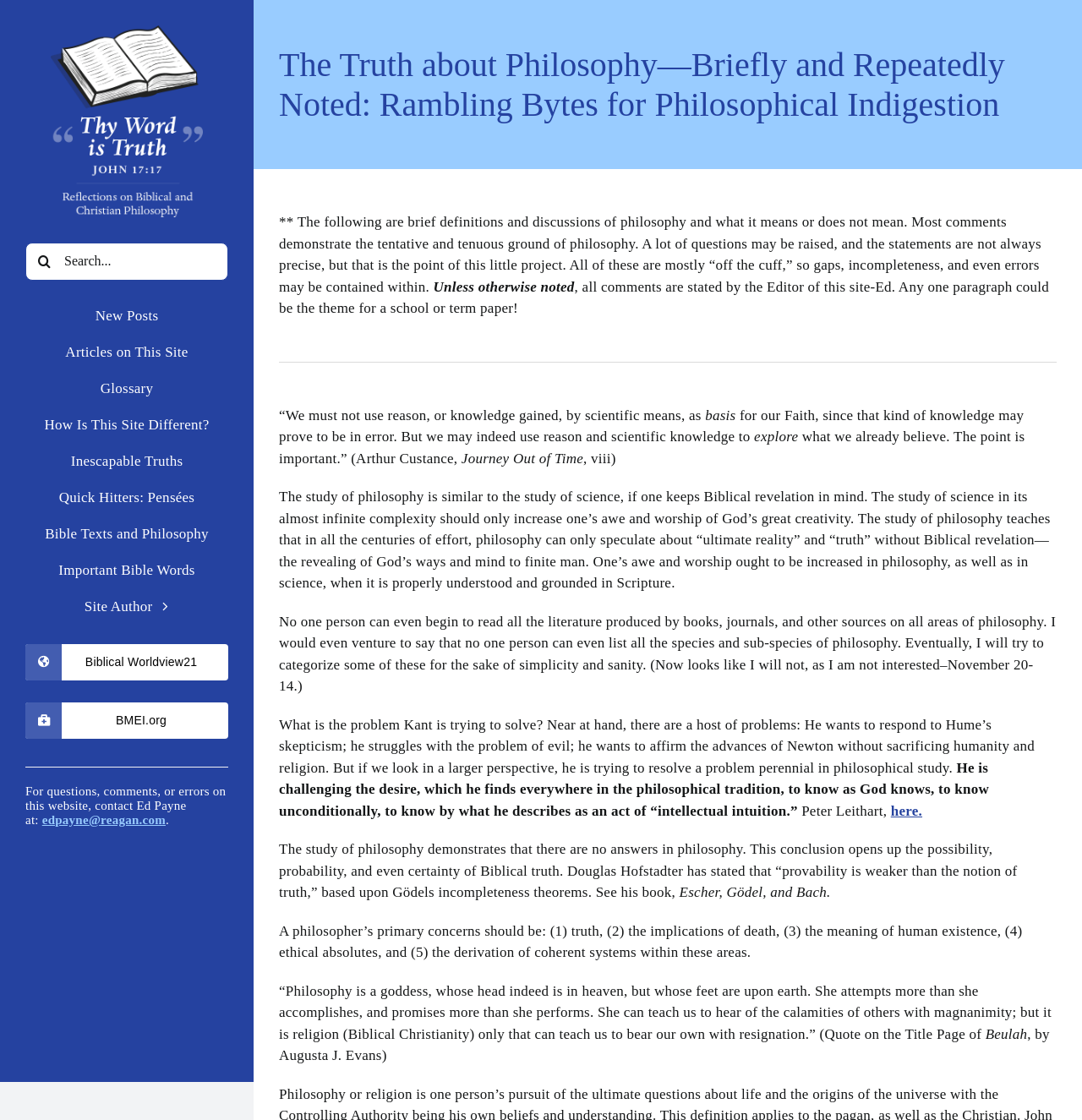What is the topic of the webpage?
Deliver a detailed and extensive answer to the question.

The webpage appears to be discussing various aspects of philosophy, including its definitions, implications, and relationships with other fields like science and religion. The text content is dense and includes quotes from philosophers, indicating that the webpage is focused on exploring philosophical ideas.